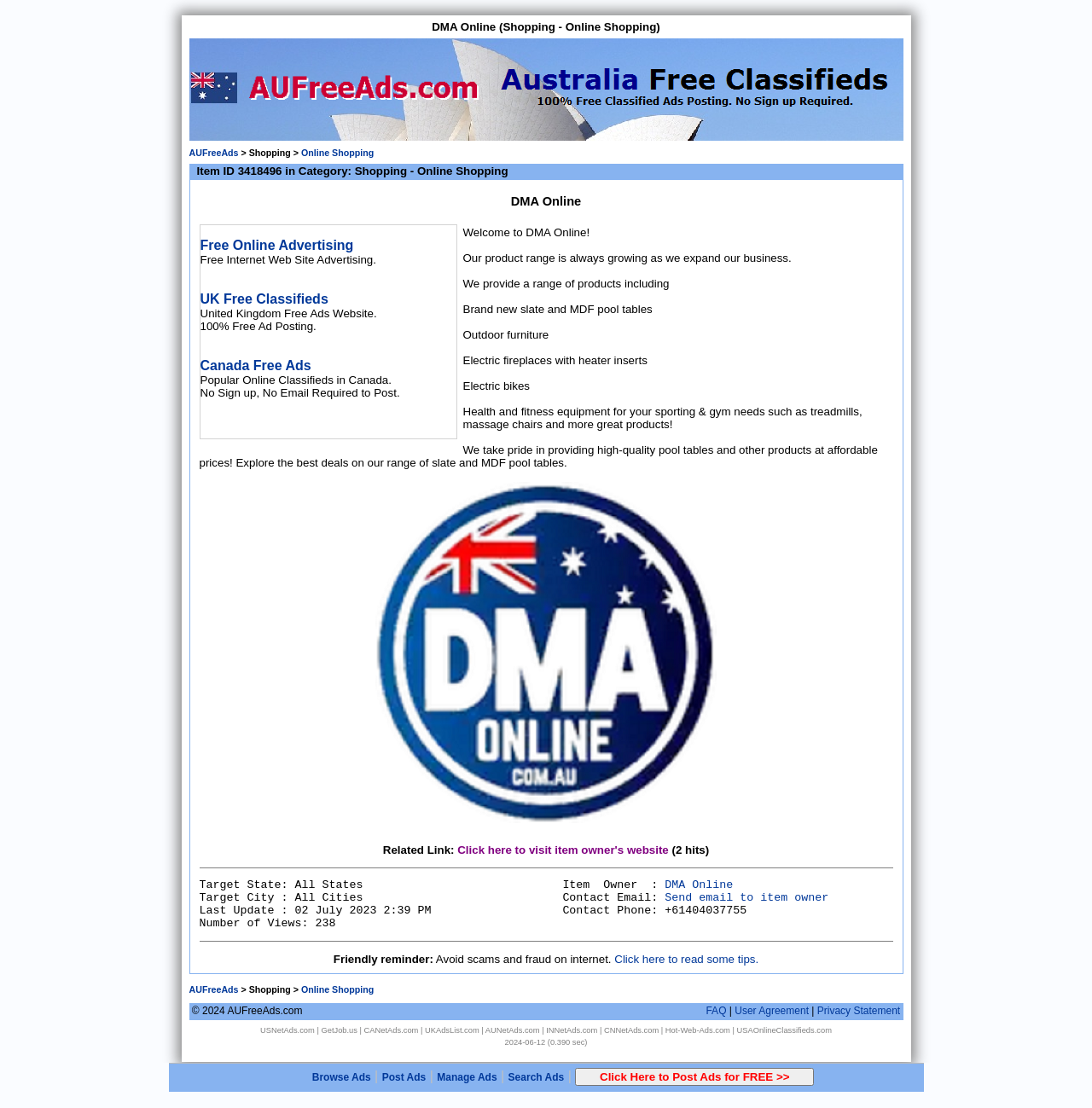How many views has the item received?
Relying on the image, give a concise answer in one word or a brief phrase.

238